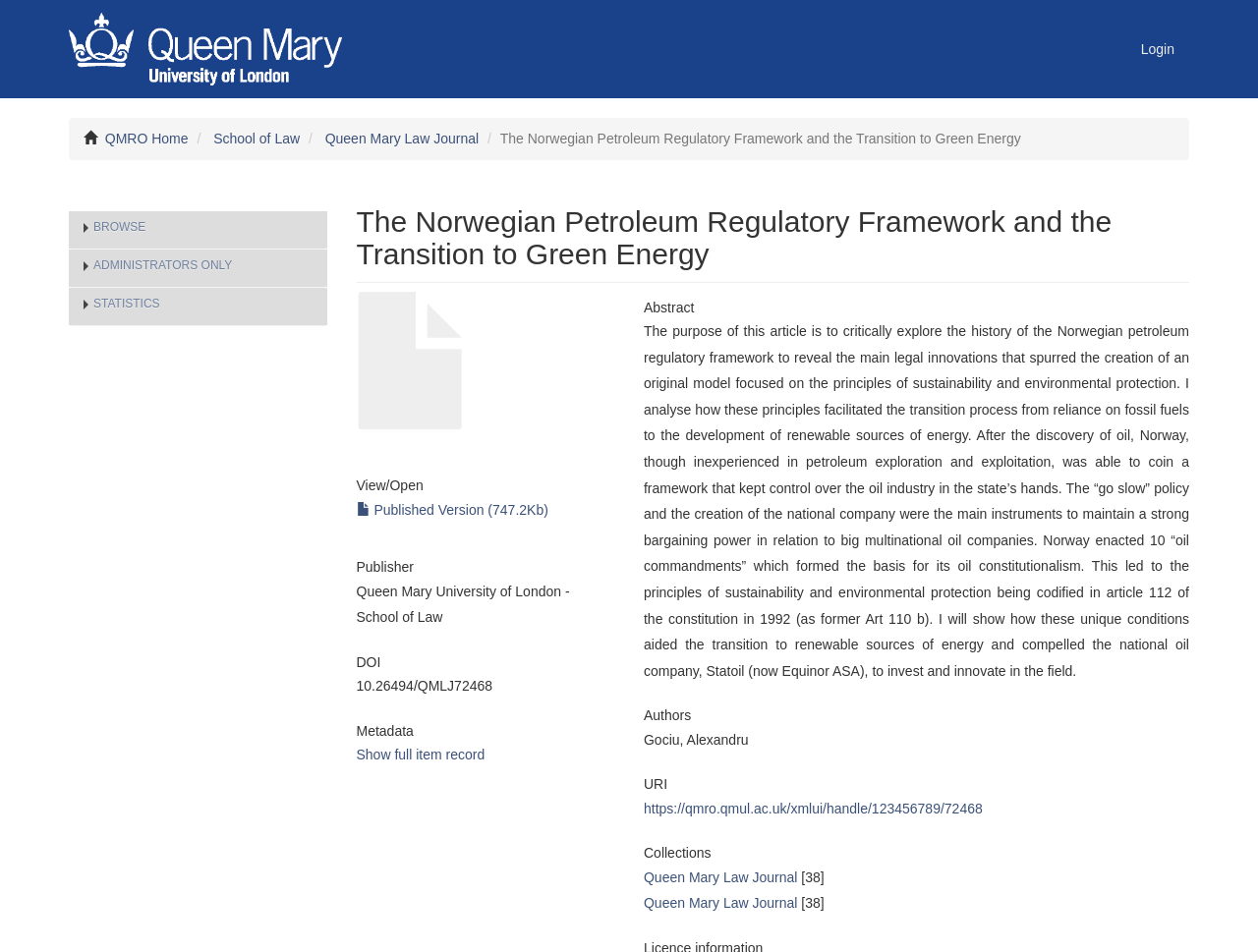What is the file size of the published version?
Look at the image and provide a short answer using one word or a phrase.

747.2Kb